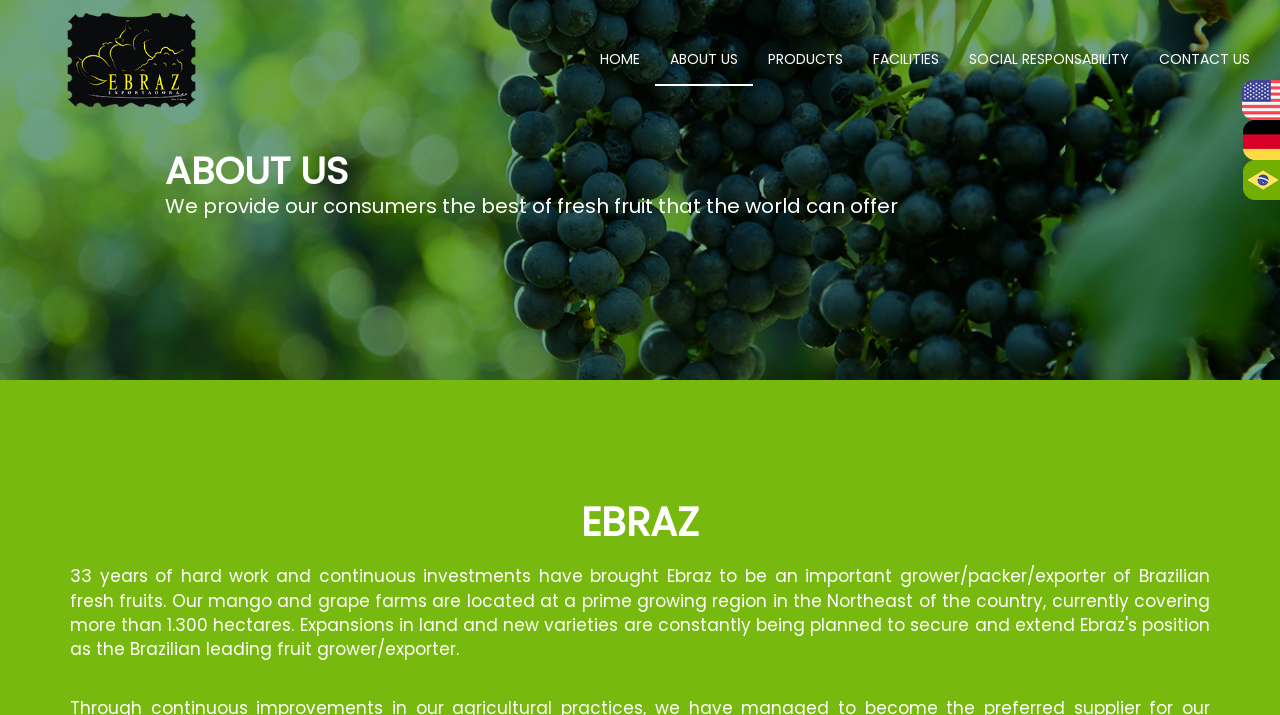Using the element description provided, determine the bounding box coordinates in the format (top-left x, top-left y, bottom-right x, bottom-right y). Ensure that all values are floating point numbers between 0 and 1. Element description: FACILITIES

[0.67, 0.048, 0.745, 0.117]